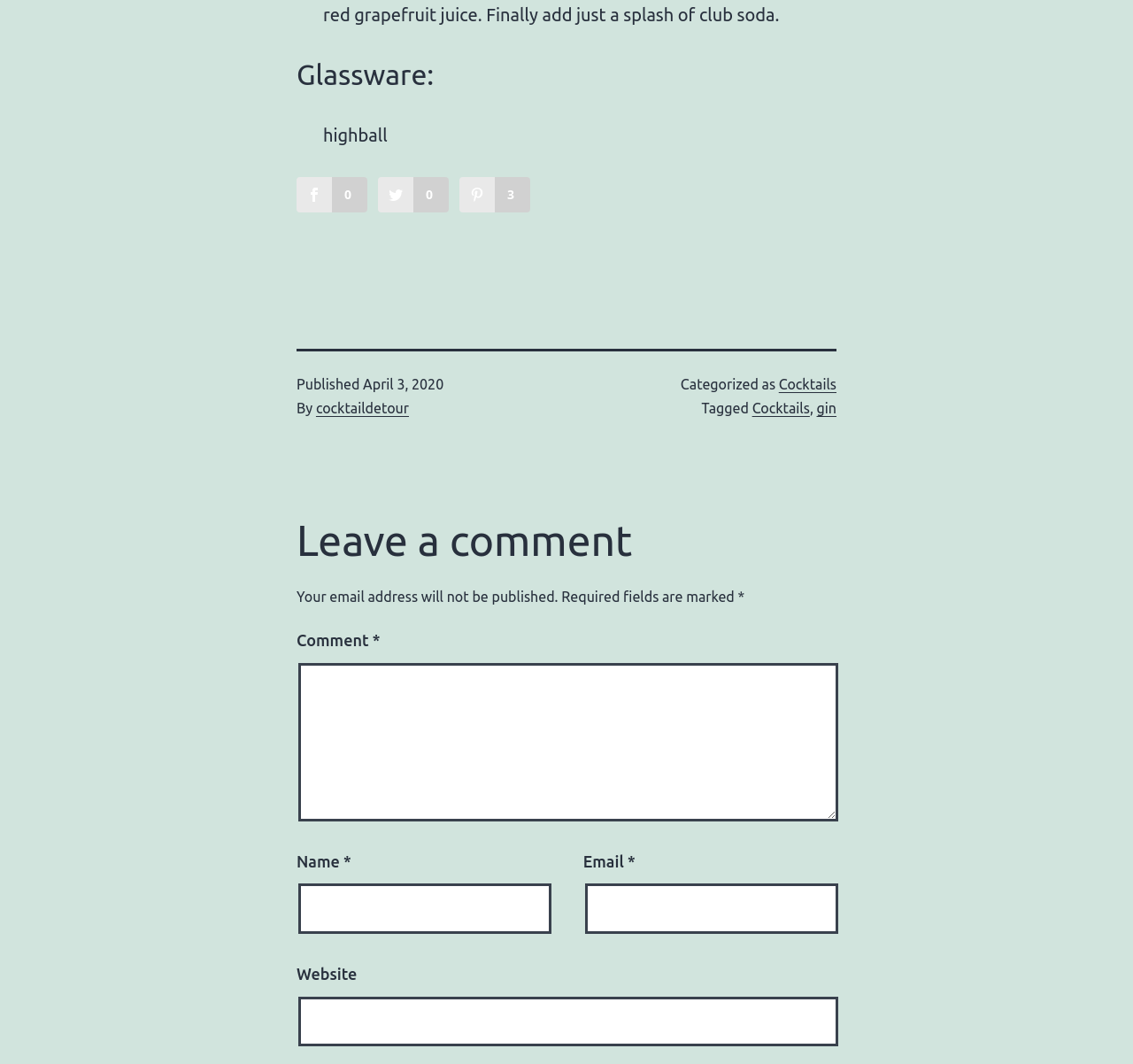Answer the question briefly using a single word or phrase: 
What is the date of publication?

April 3, 2020